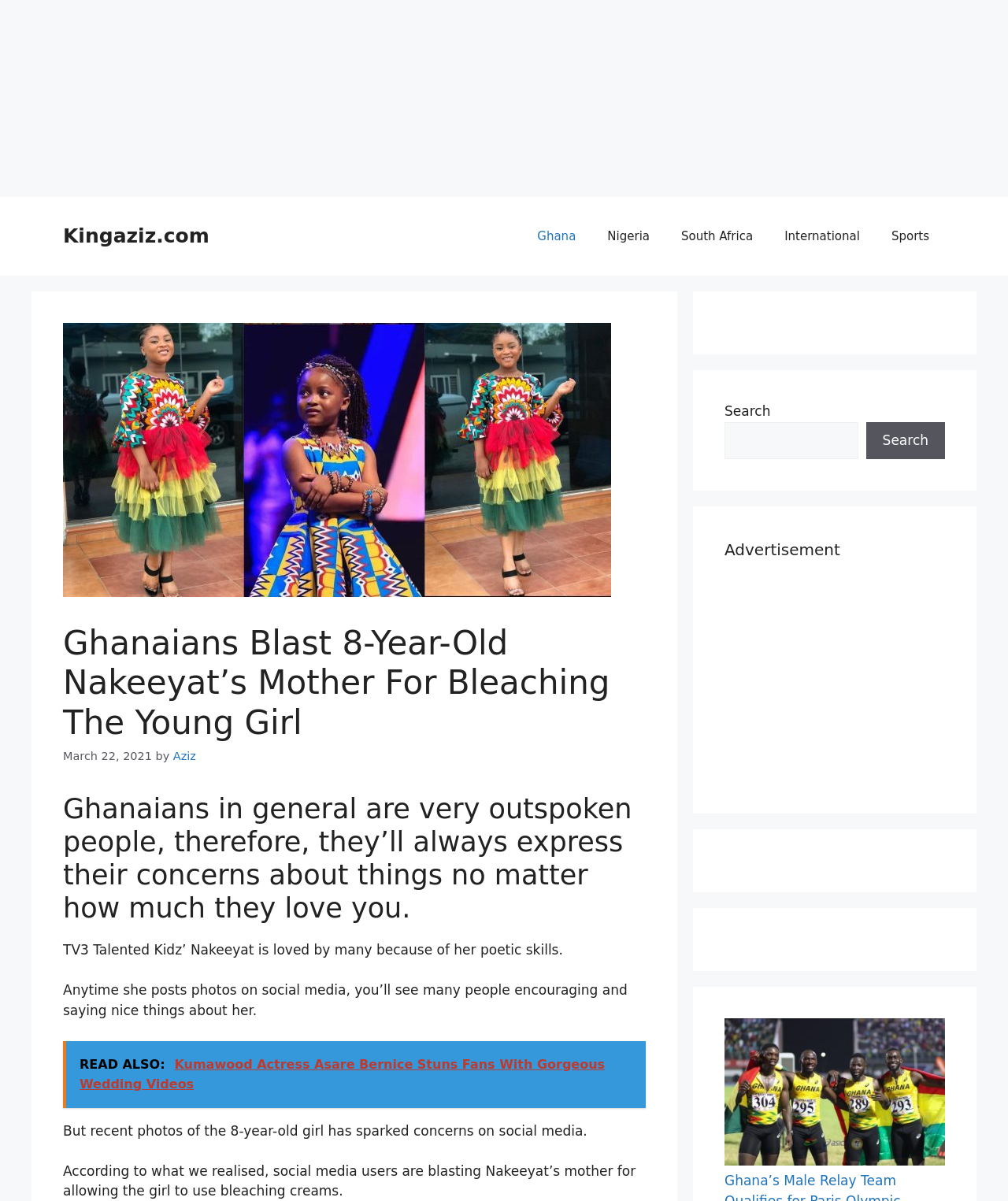Please identify the bounding box coordinates of where to click in order to follow the instruction: "Search for something".

[0.719, 0.351, 0.851, 0.382]